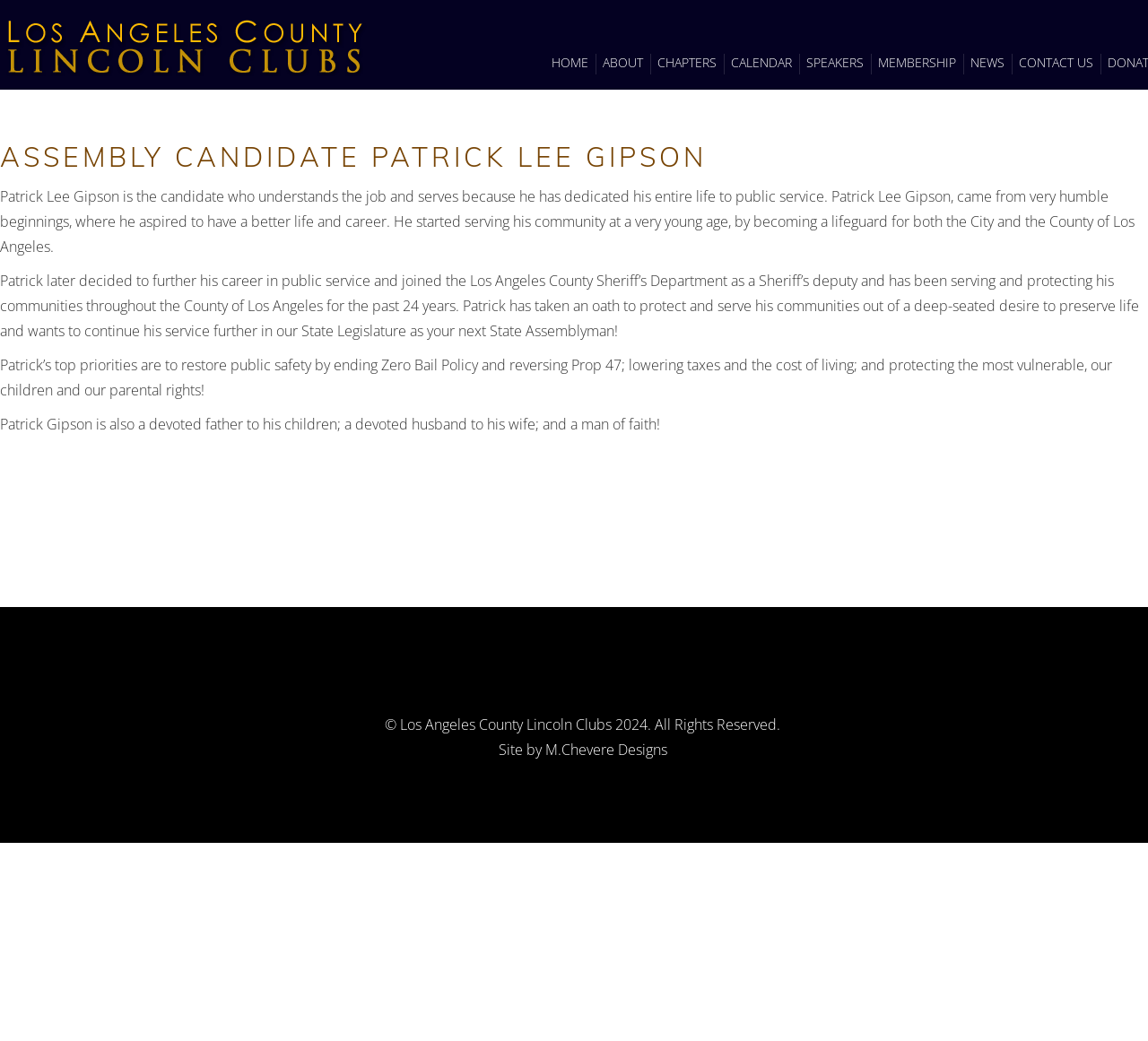Please mark the clickable region by giving the bounding box coordinates needed to complete this instruction: "go to home page".

[0.479, 0.049, 0.52, 0.071]